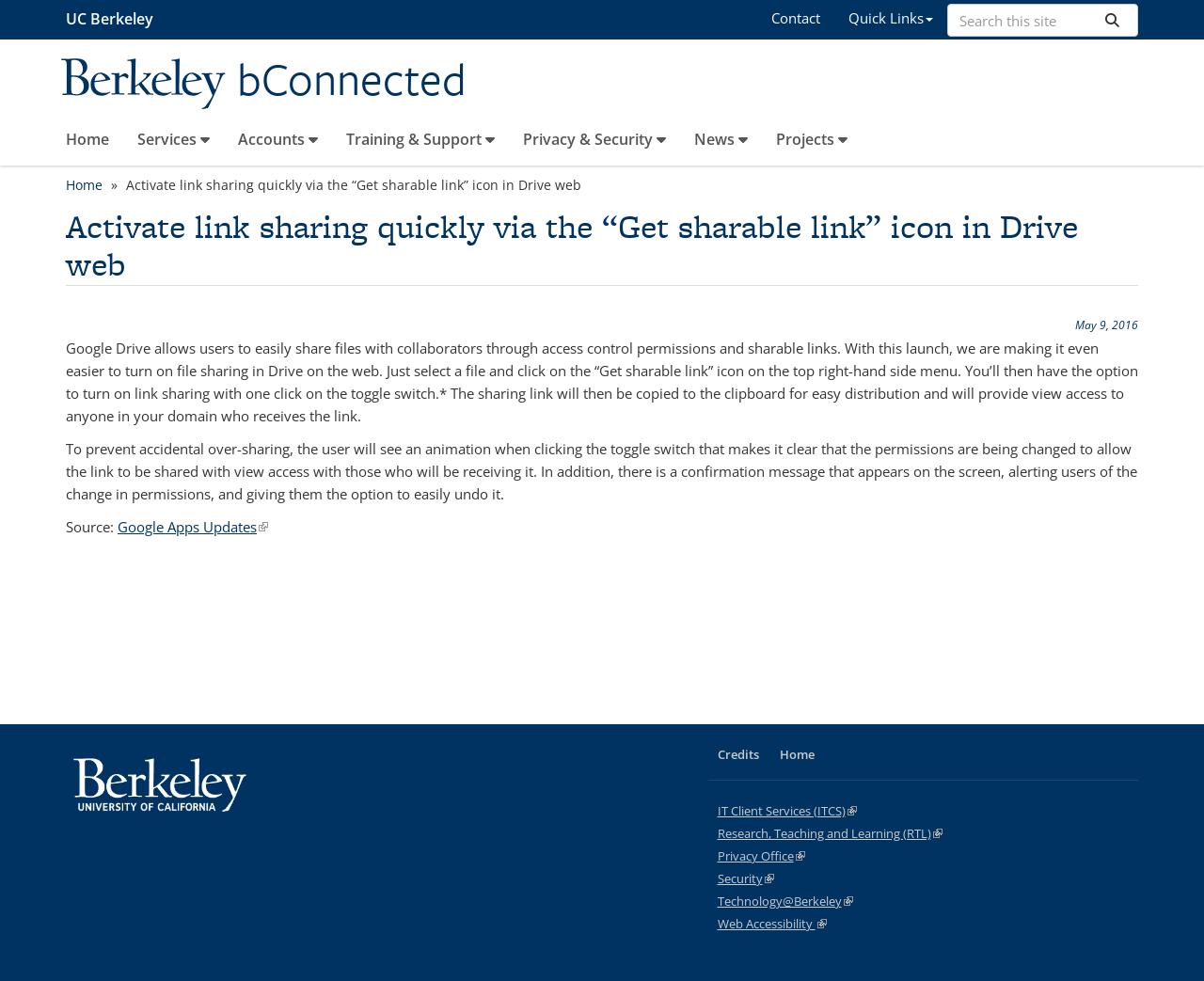What is the name of the university mentioned on the webpage?
Based on the image, answer the question in a detailed manner.

The name of the university mentioned on the webpage is University of California Berkeley, which is indicated by the link and image on the bottom left corner of the webpage.